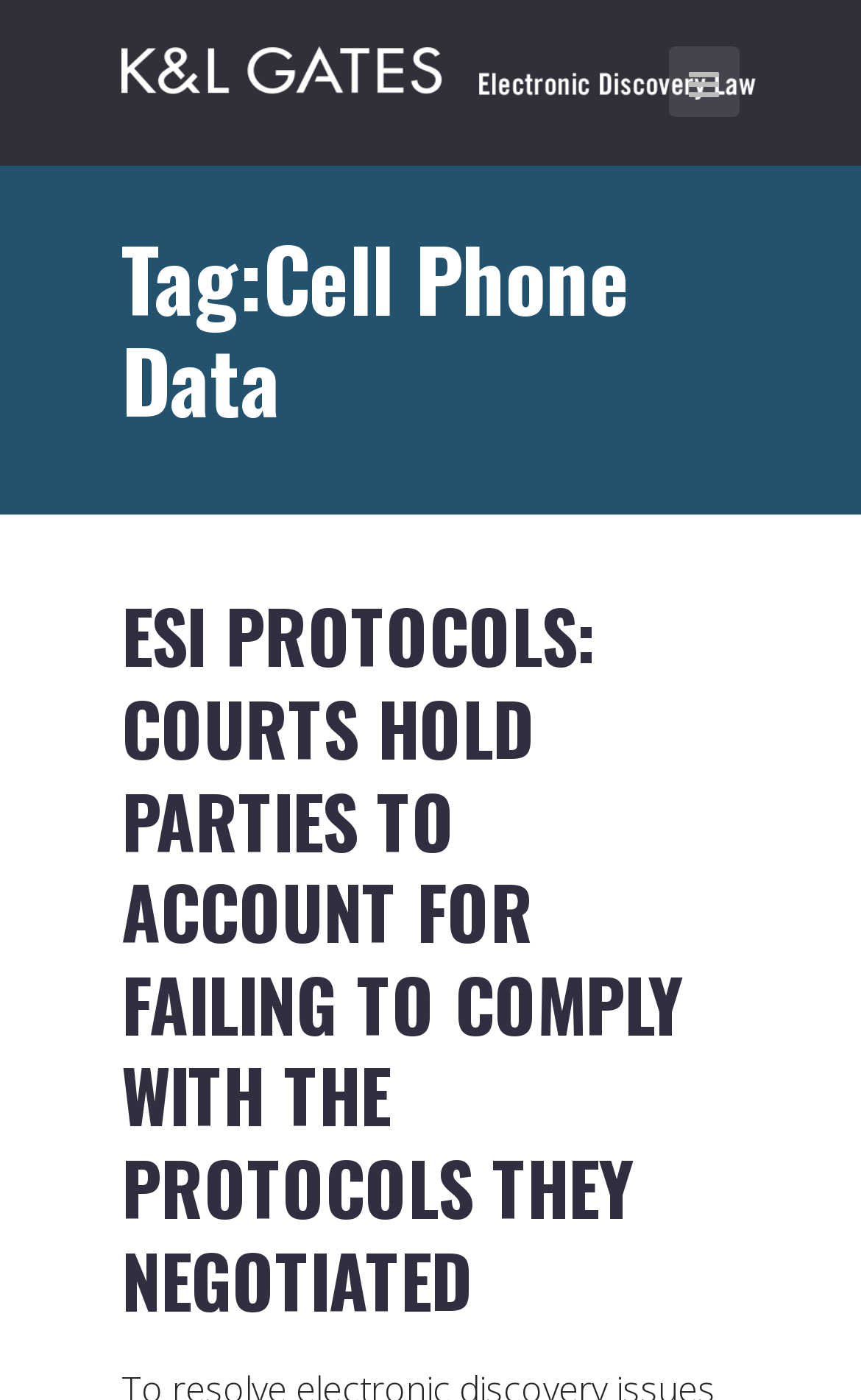Provide the bounding box coordinates, formatted as (top-left x, top-left y, bottom-right x, bottom-right y), with all values being floating point numbers between 0 and 1. Identify the bounding box of the UI element that matches the description: Jun 23, 2022

None